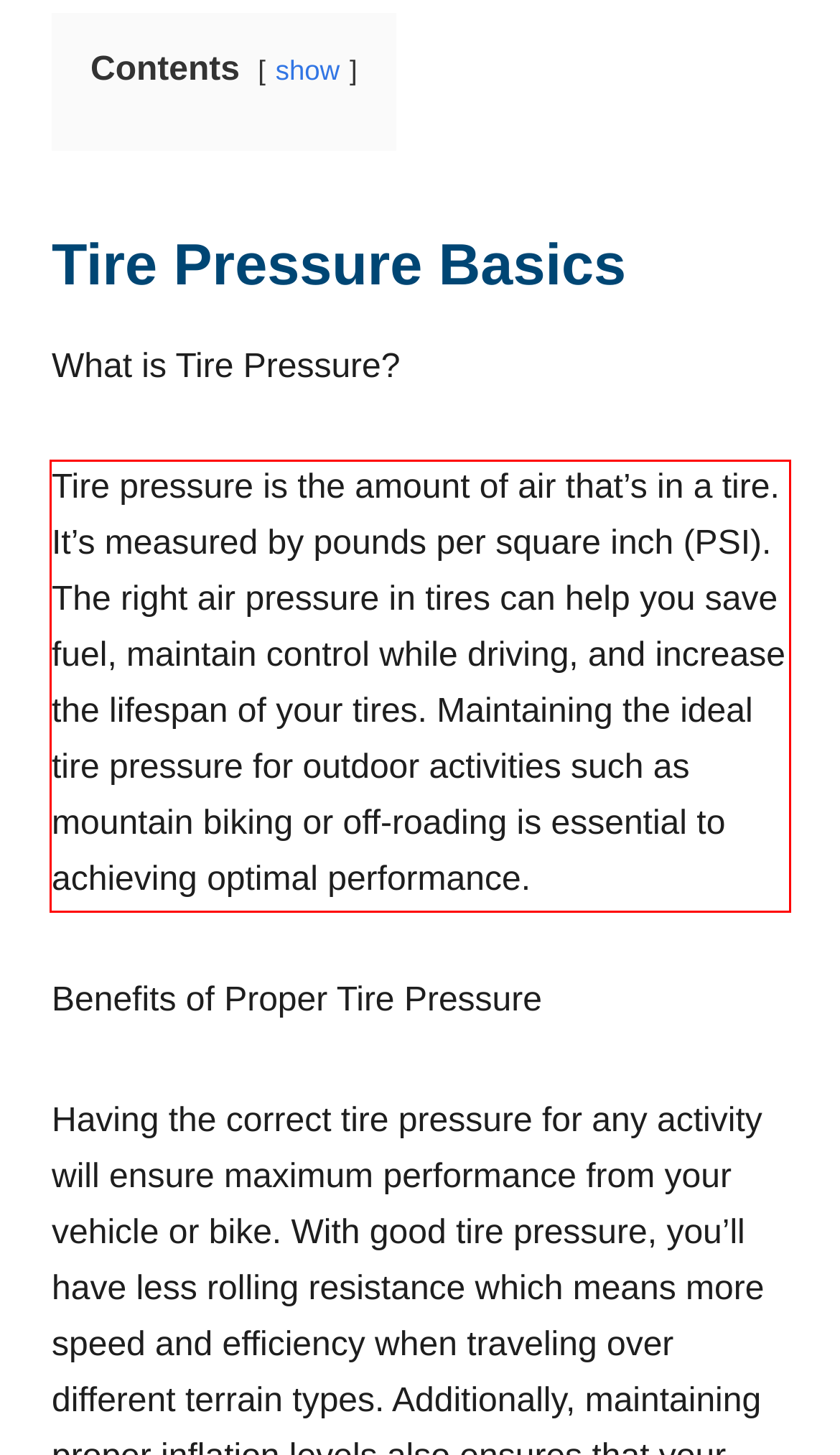Given a screenshot of a webpage with a red bounding box, extract the text content from the UI element inside the red bounding box.

Tire pressure is the amount of air that’s in a tire. It’s measured by pounds per square inch (PSI). The right air pressure in tires can help you save fuel, maintain control while driving, and increase the lifespan of your tires. Maintaining the ideal tire pressure for outdoor activities such as mountain biking or off-roading is essential to achieving optimal performance.